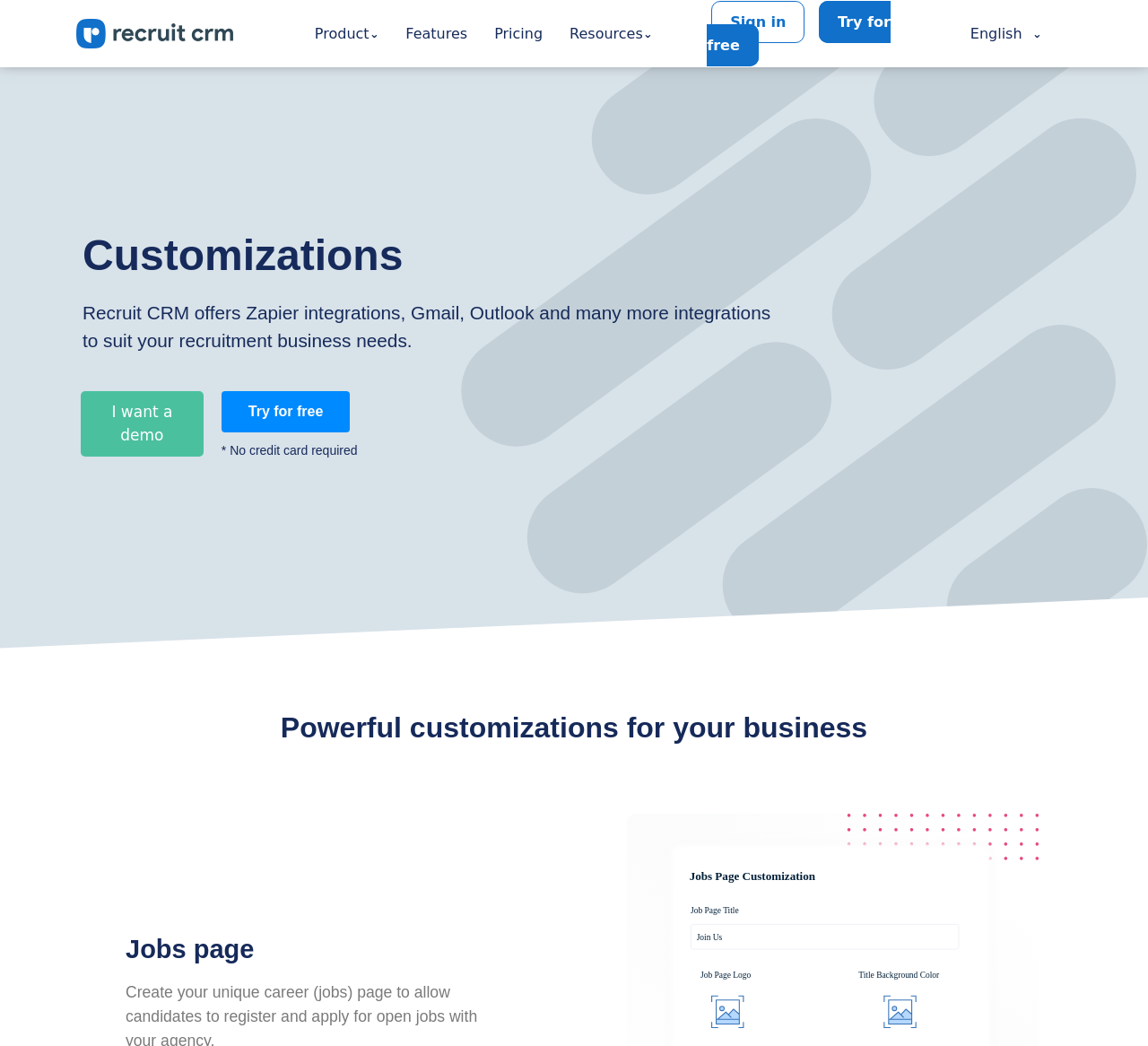From the webpage screenshot, predict the bounding box of the UI element that matches this description: "Sign in".

[0.62, 0.001, 0.701, 0.041]